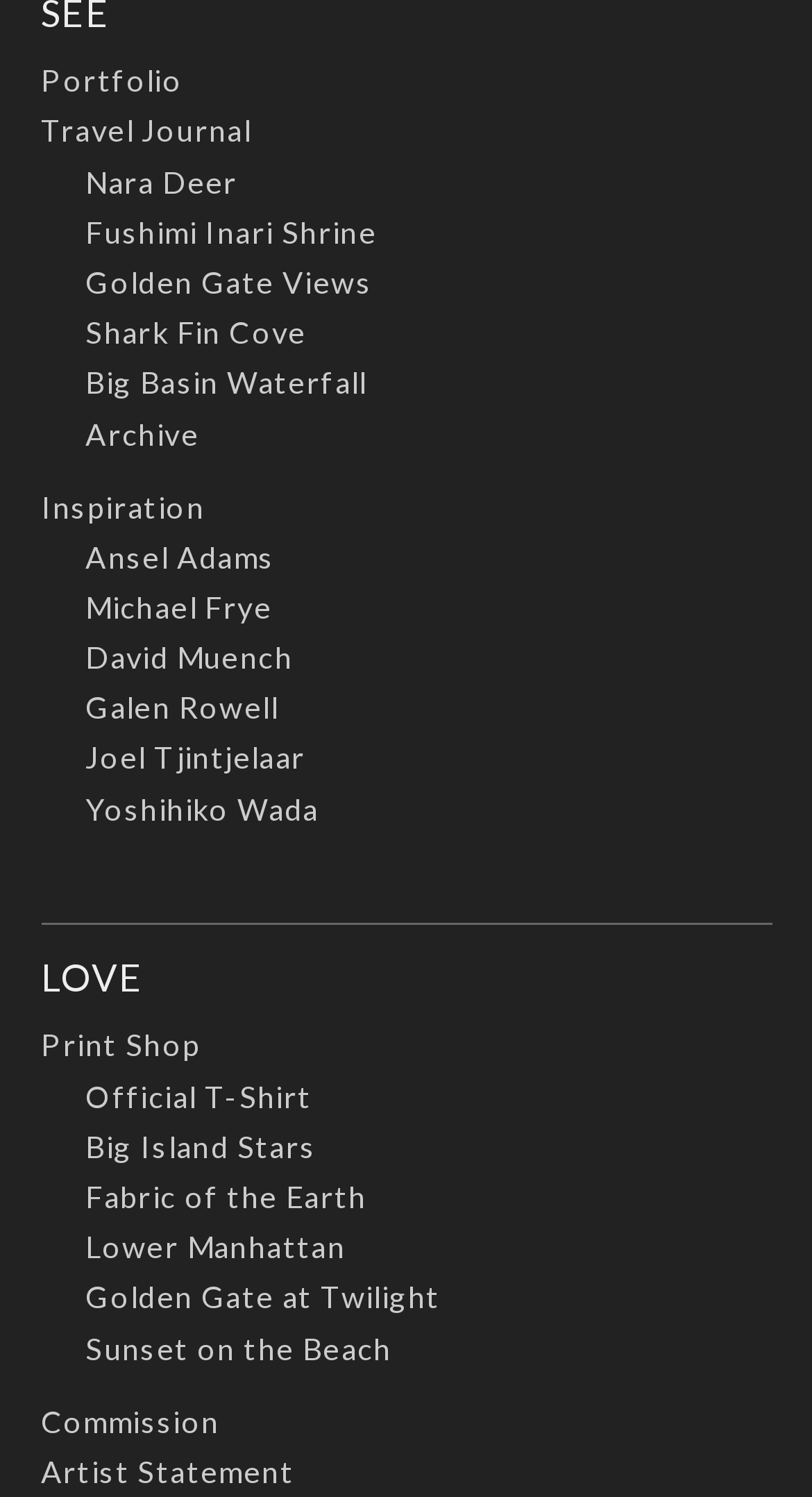How many links are there in the portfolio section?
Utilize the image to construct a detailed and well-explained answer.

I counted the number of links under the 'Portfolio' section, which are 'Nara Deer', 'Fushimi Inari Shrine', 'Golden Gate Views', 'Shark Fin Cove', 'Big Basin Waterfall', 'Archive', and found that there are 7 links in total.